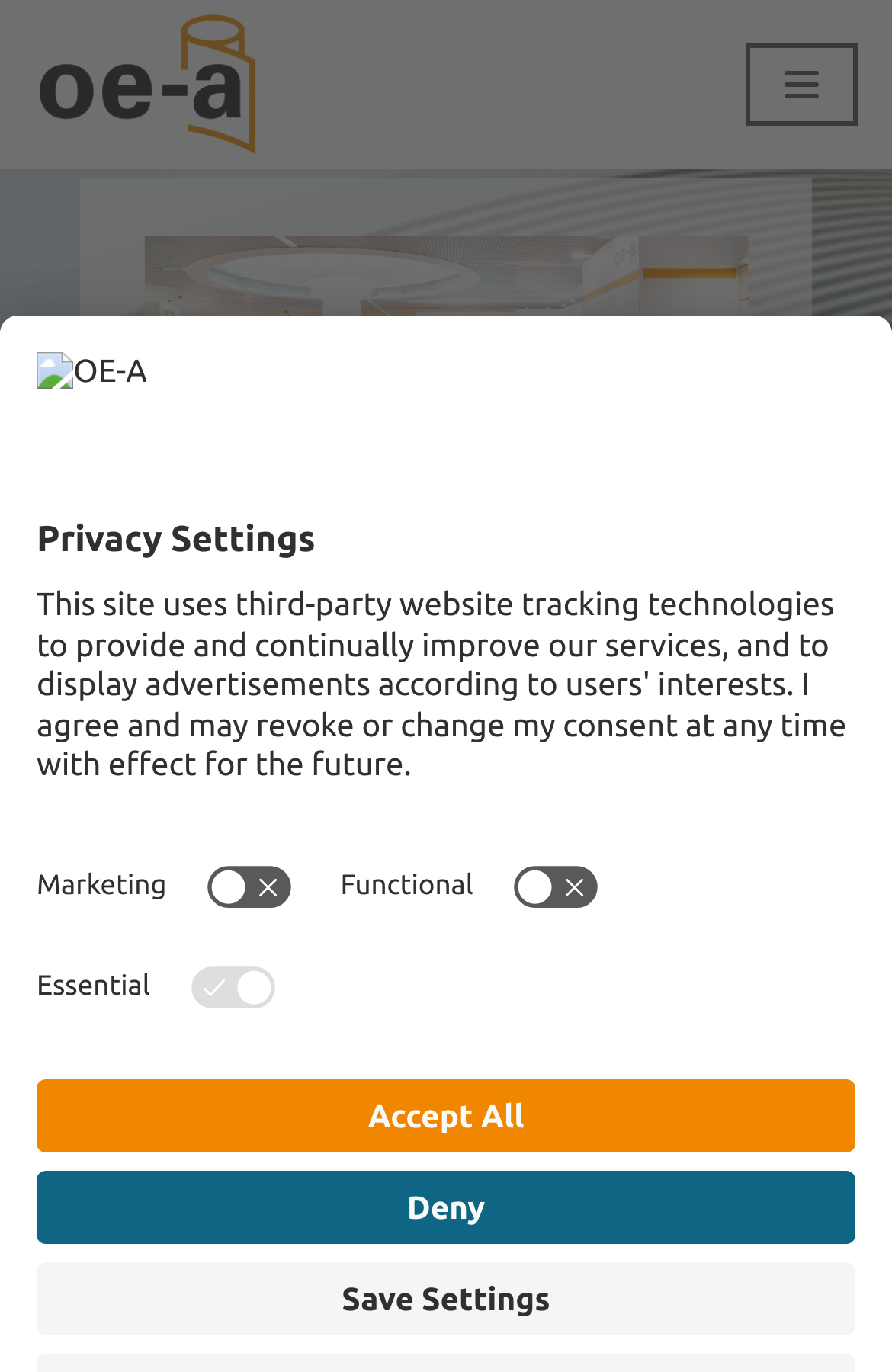Locate the bounding box coordinates for the element described below: "Navigation Menu". The coordinates must be four float values between 0 and 1, formatted as [left, top, right, bottom].

[0.836, 0.032, 0.962, 0.092]